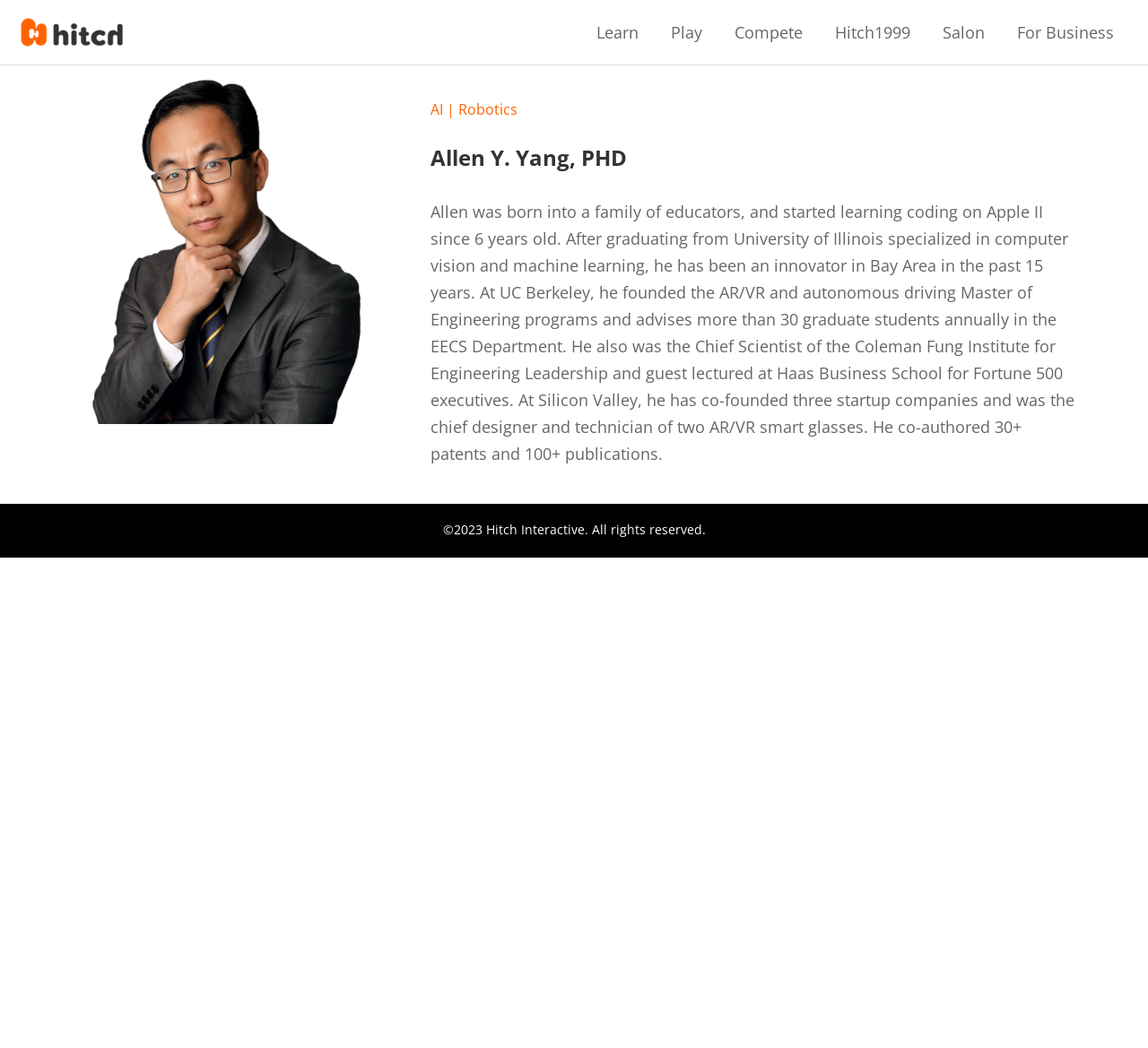What is the name of the business school where Allen guest lectured for Fortune 500 executives? Based on the screenshot, please respond with a single word or phrase.

Haas Business School